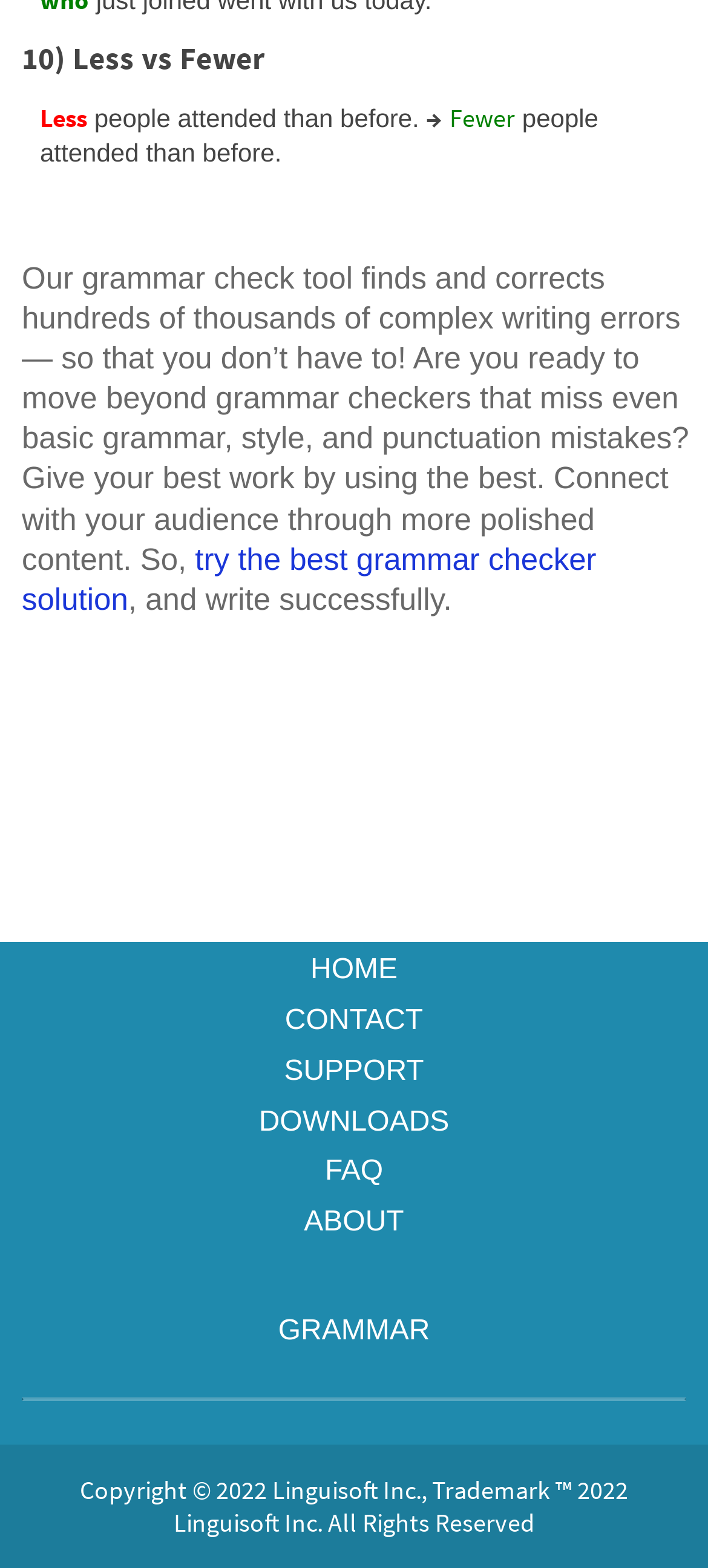From the webpage screenshot, identify the region described by aria-label="Toggle navigation". Provide the bounding box coordinates as (top-left x, top-left y, bottom-right x, bottom-right y), with each value being a floating point number between 0 and 1.

None